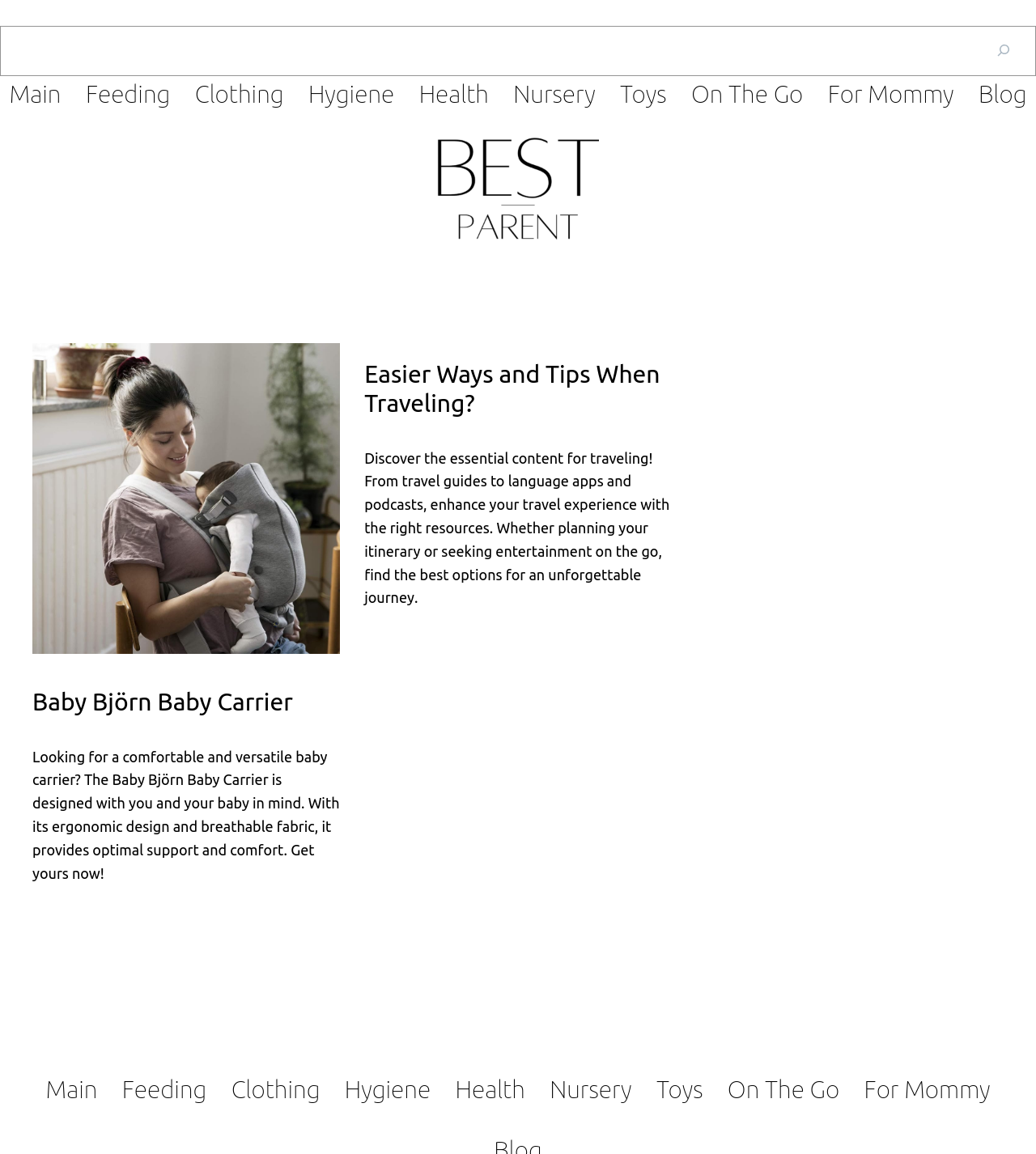Explain the webpage in detail.

The webpage is about easy travel, with a focus on baby-related products and travel tips. At the top, there is a search bar with a searchbox and a search button, accompanied by a small image. Below the search bar, there is a navigation menu with 10 links, including "Main", "Feeding", "Clothing", and others.

The main content of the page is divided into two sections. On the left, there is a figure with a link to "Baby Björn Baby Carrier", accompanied by an image and a heading with the same title. Below the figure, there is a paragraph of text describing the product and its features.

On the right, there is a heading "Easier Ways and Tips When Traveling?" with a link to the same title. Below the heading, there is a paragraph of text providing travel tips and resources.

At the bottom of the page, there is a repetition of the navigation menu with the same 10 links as at the top.